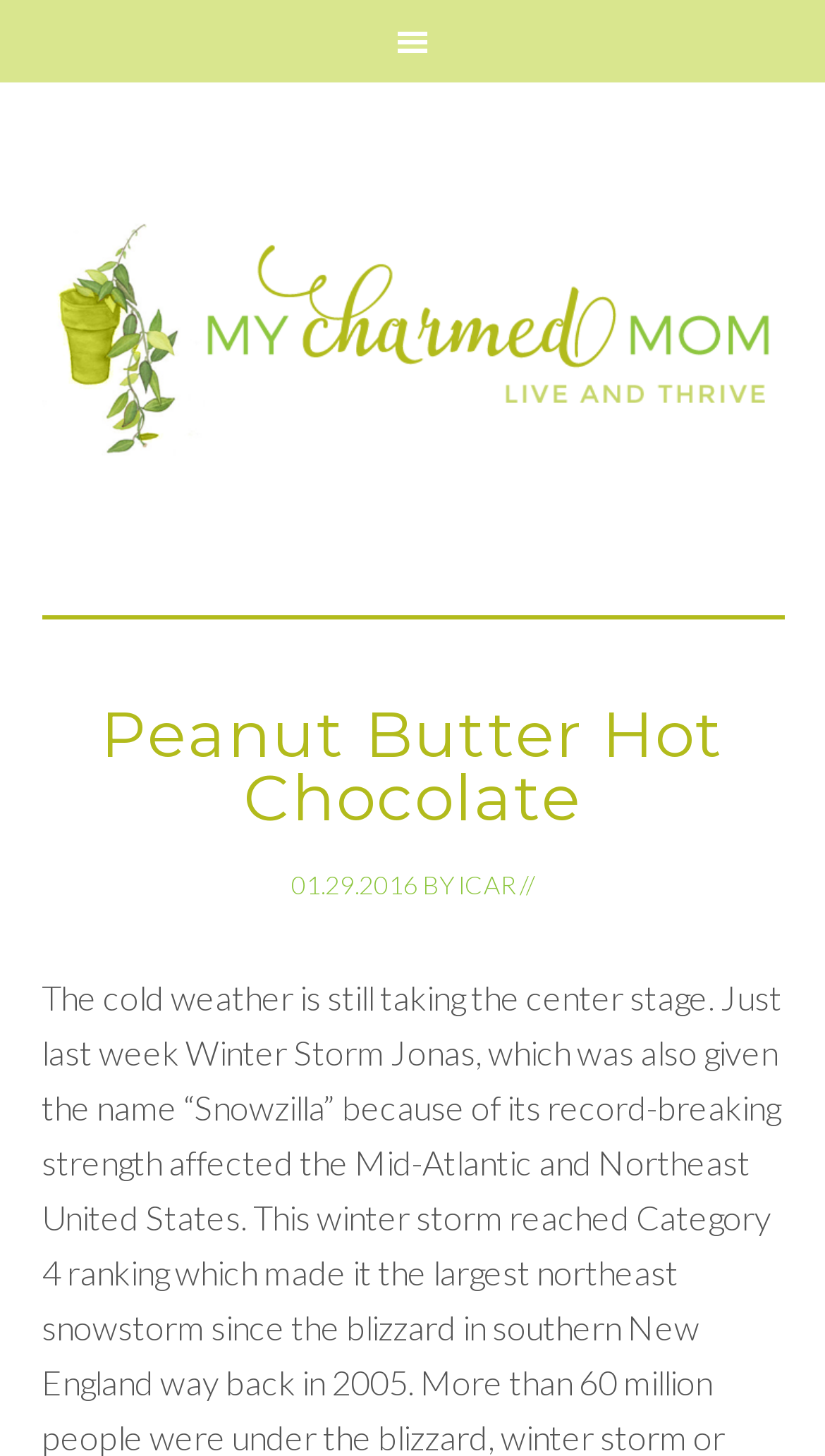Refer to the element description Icar and identify the corresponding bounding box in the screenshot. Format the coordinates as (top-left x, top-left y, bottom-right x, bottom-right y) with values in the range of 0 to 1.

[0.555, 0.597, 0.624, 0.619]